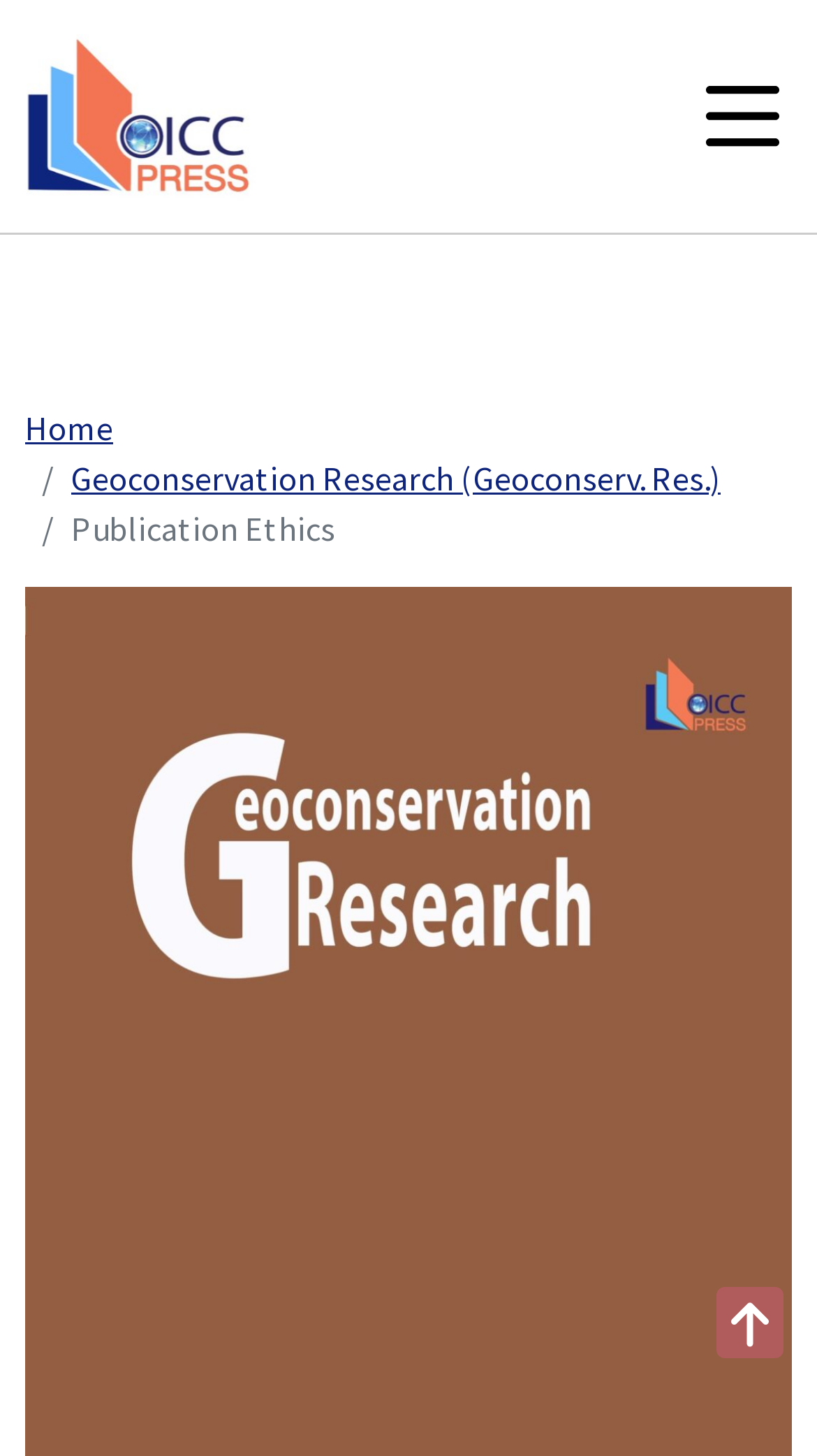Please study the image and answer the question comprehensively:
What is the function of the link at the bottom right?

I inferred this by looking at the link element with the description 'Navigate to the top of the page' located at the bottom right of the page, with bounding box coordinates [0.877, 0.884, 0.959, 0.933]. The presence of this link suggests that it is used to navigate to the top of the page.